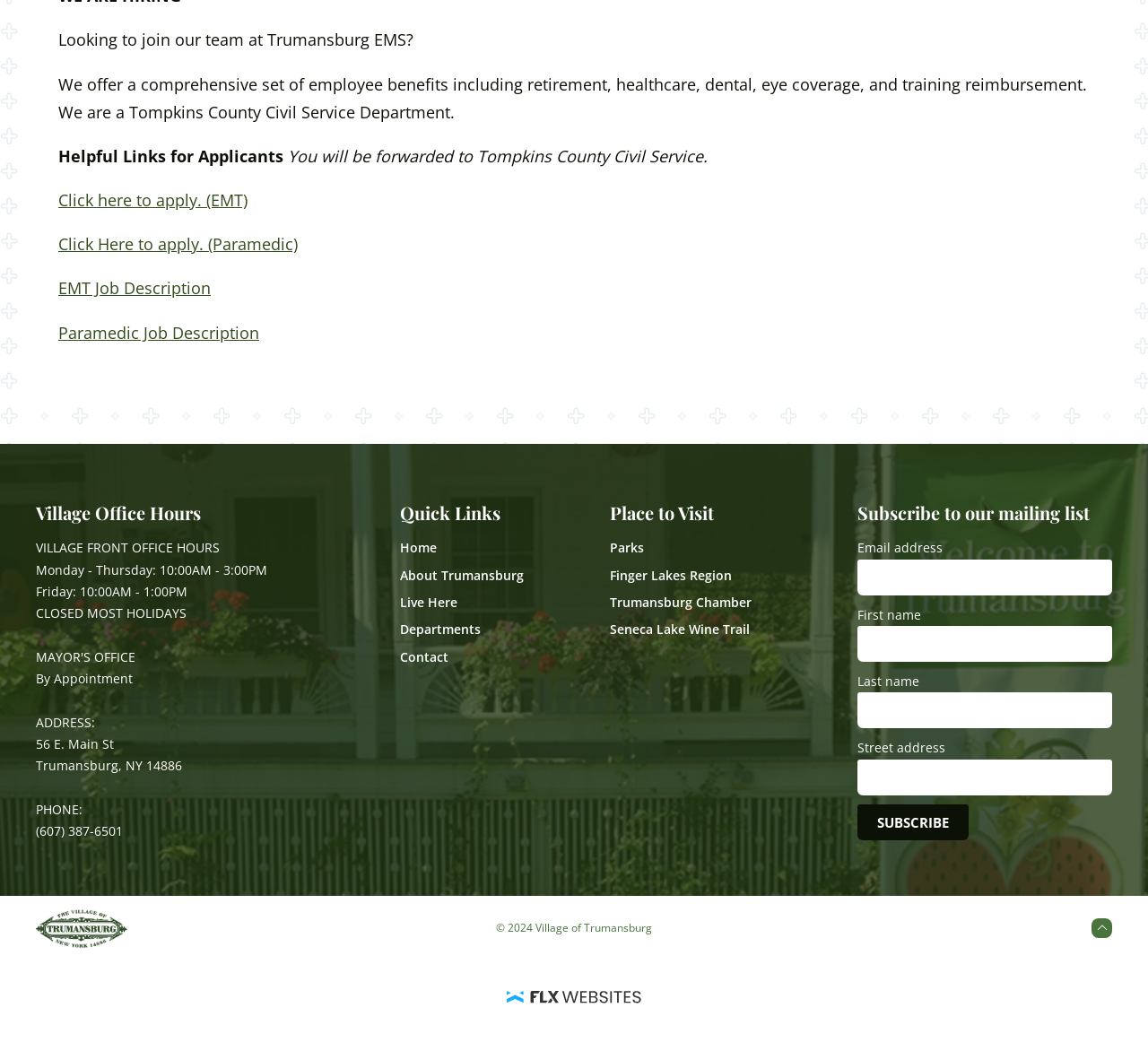Identify the bounding box coordinates of the clickable section necessary to follow the following instruction: "Check the Village of Trumansburg Logo". The coordinates should be presented as four float numbers from 0 to 1, i.e., [left, top, right, bottom].

[0.031, 0.868, 0.111, 0.888]